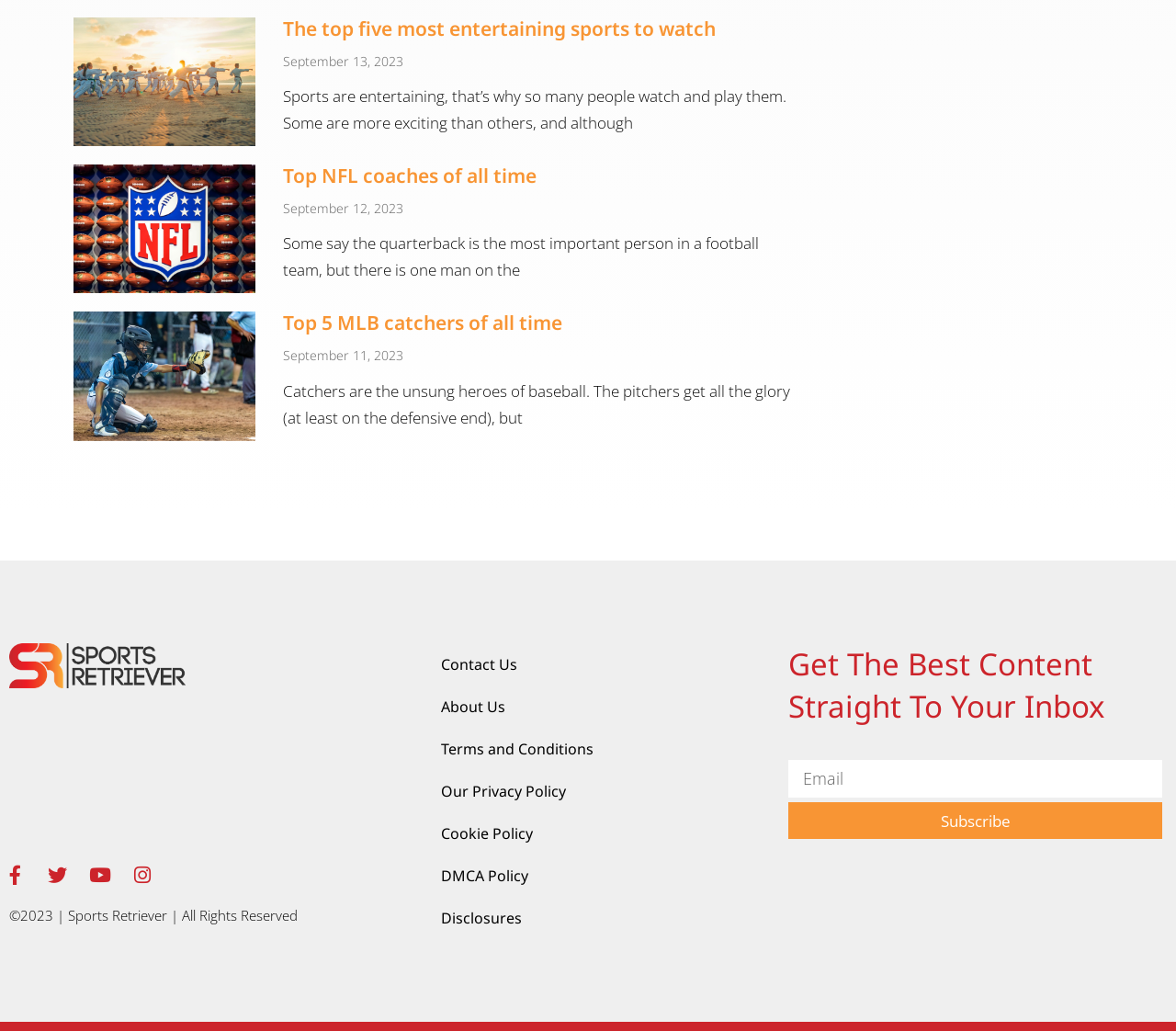Given the description of the UI element: "Contact Us", predict the bounding box coordinates in the form of [left, top, right, bottom], with each value being a float between 0 and 1.

[0.375, 0.623, 0.655, 0.664]